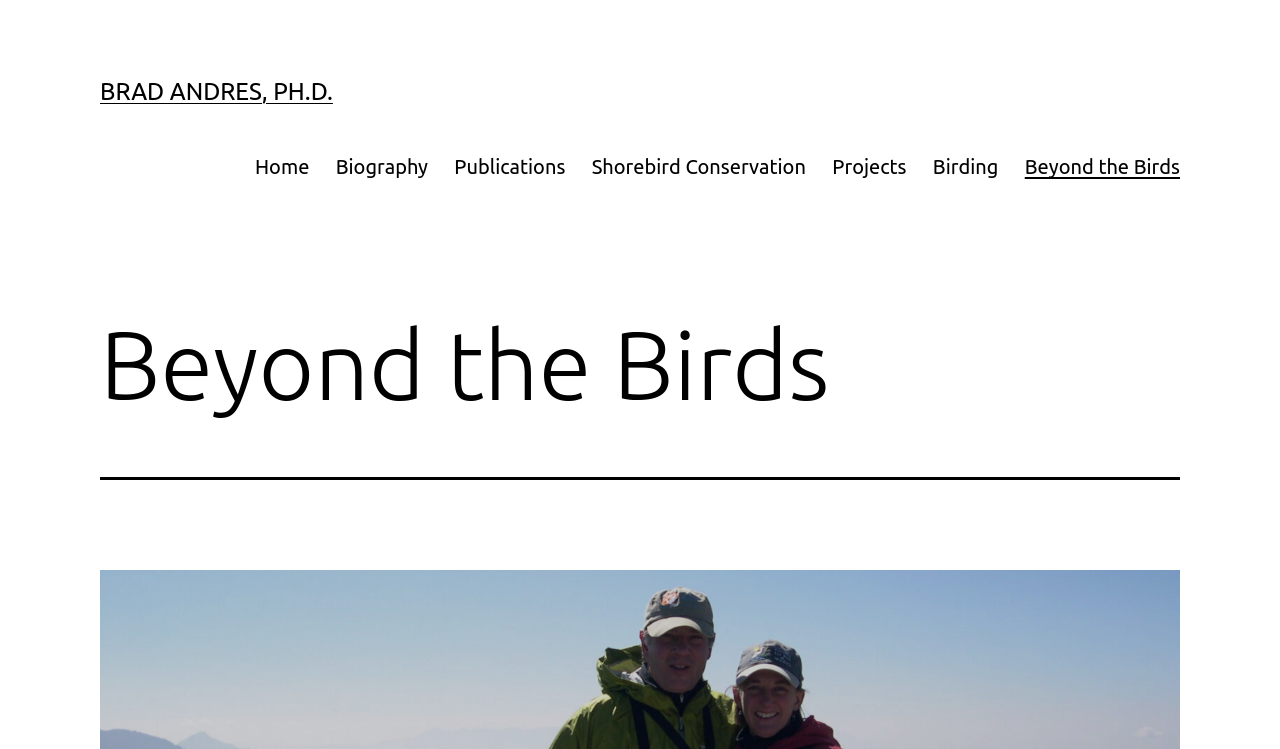Bounding box coordinates must be specified in the format (top-left x, top-left y, bottom-right x, bottom-right y). All values should be floating point numbers between 0 and 1. What are the bounding box coordinates of the UI element described as: Membership

None